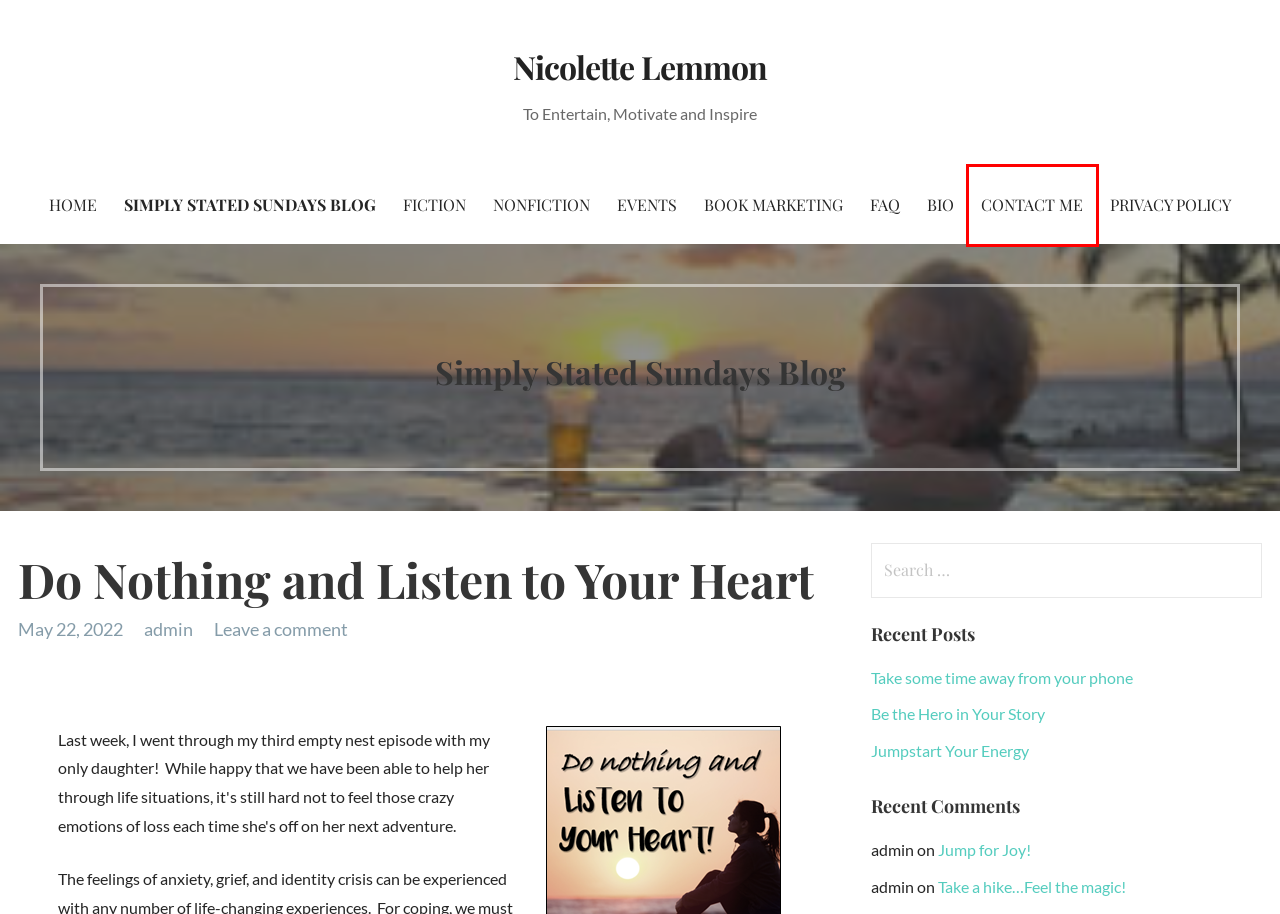You are given a screenshot depicting a webpage with a red bounding box around a UI element. Select the description that best corresponds to the new webpage after clicking the selected element. Here are the choices:
A. Frequently Asked Questions (FAQ) – Nicolette Lemmon
B. Events – Nicolette Lemmon
C. Nicolette Lemmon – To Entertain, Motivate and Inspire
D. Nonfiction Projects – Nicolette Lemmon
E. Contact Me – Nicolette Lemmon
F. Take some time away from your phone – Nicolette Lemmon
G. admin – Nicolette Lemmon
H. Simply Stated Sundays Blog – Nicolette Lemmon

E